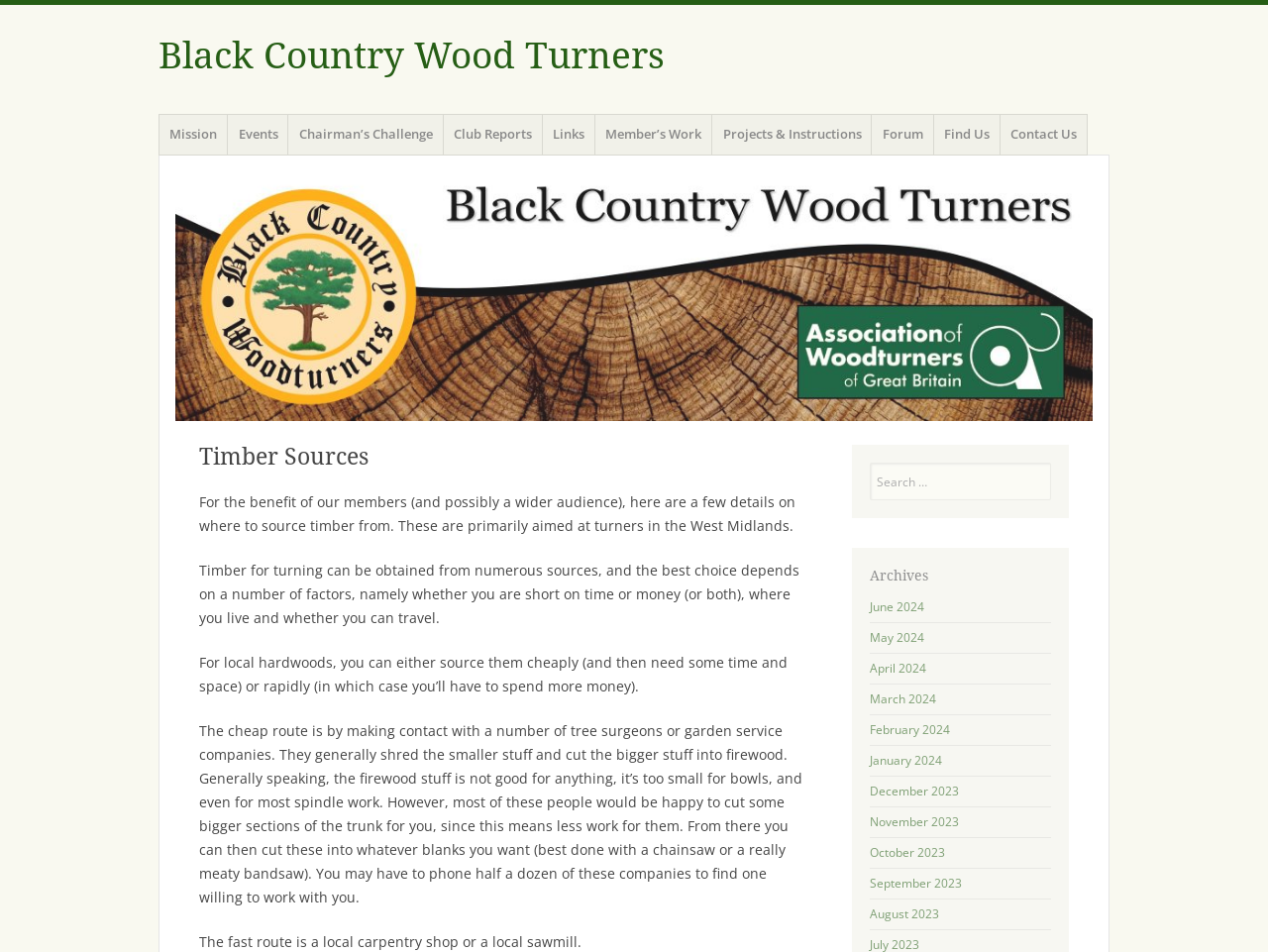Explain in detail what you observe on this webpage.

The webpage is about Timber Sources, specifically for wood turners. At the top, there is a heading "Black Country Wood Turners" with a link to the same name. Below it, there is a menu section with links to various pages, including "Mission", "Events", "Chairman's Challenge", and others.

On the left side, there is a prominent link to "Black Country Wood Turners" again, which serves as a header for the main content. The main content is divided into sections, starting with a heading "Timber Sources" followed by a series of paragraphs discussing the sources of timber for wood turning. The text explains that timber can be obtained from various sources, including tree surgeons, garden service companies, local carpentry shops, and sawmills.

To the right of the main content, there is a search box with a label "Search". Below the search box, there is a section titled "Archives" with links to various months, from June 2024 to August 2023.